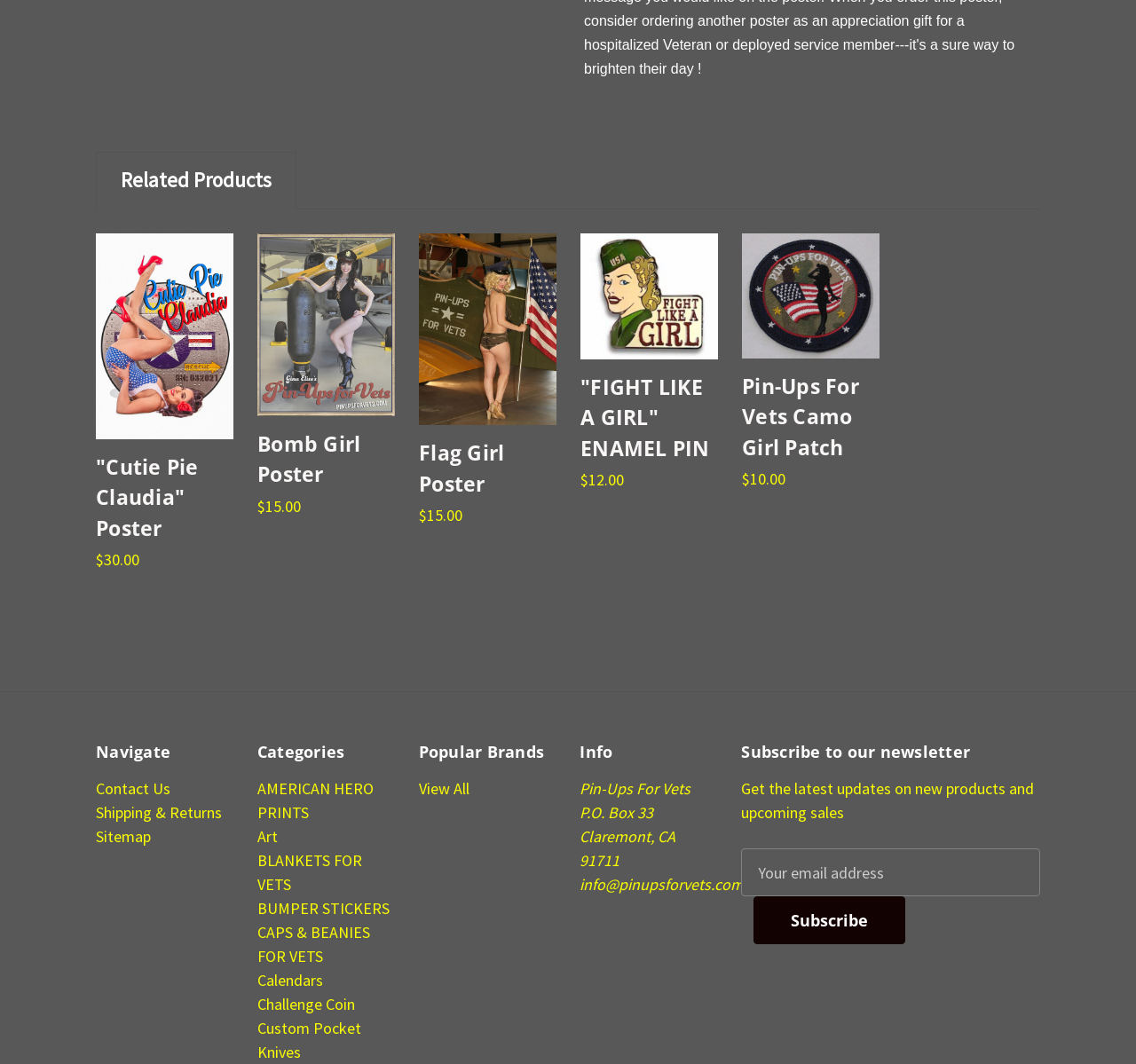Locate the bounding box coordinates of the clickable element to fulfill the following instruction: "Click on 'Related Products' tab". Provide the coordinates as four float numbers between 0 and 1 in the format [left, top, right, bottom].

[0.085, 0.144, 0.26, 0.196]